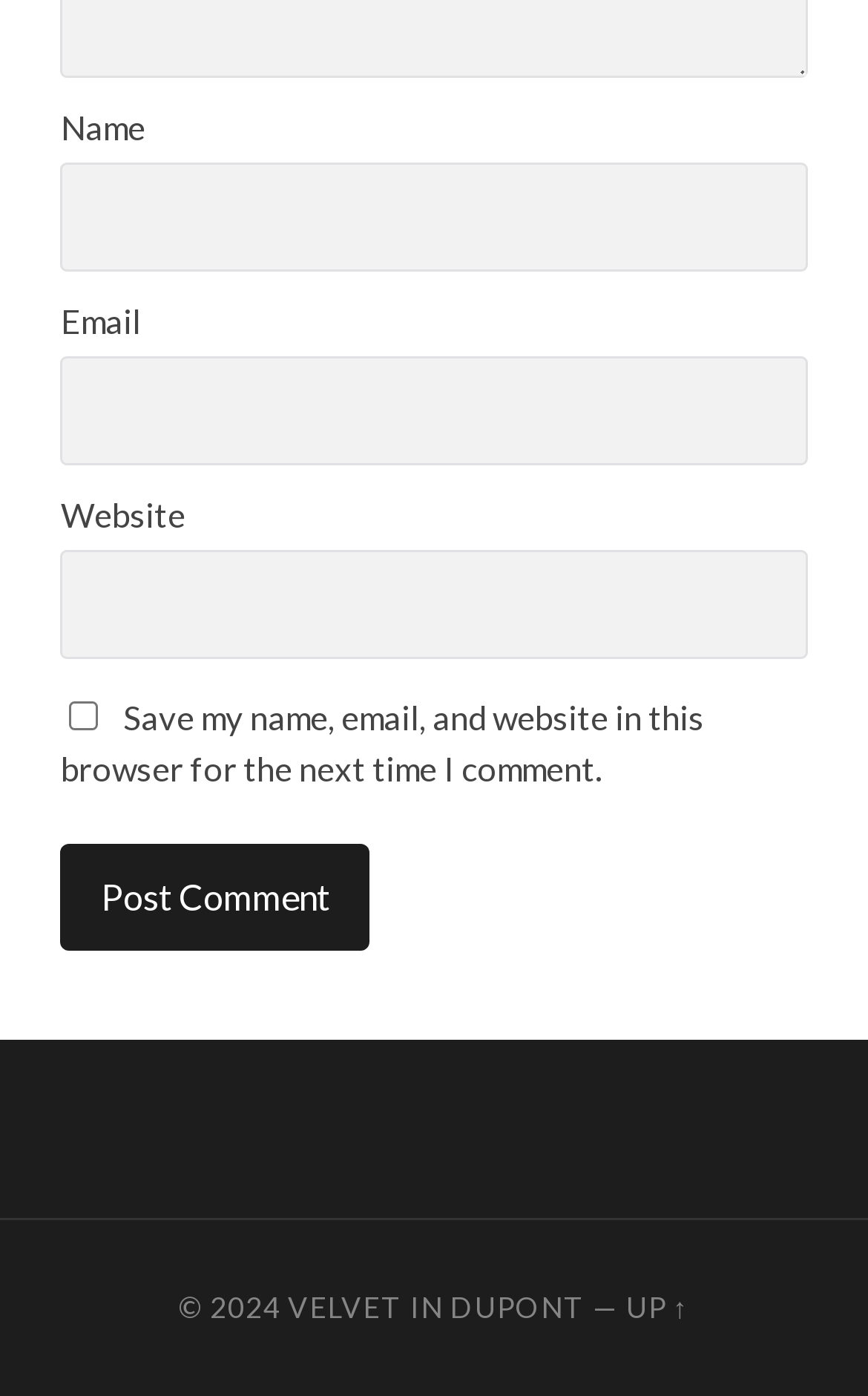What is the function of the checkbox?
Give a detailed explanation using the information visible in the image.

The checkbox is located below the 'Website' textbox and is labeled 'Save my name, email, and website in this browser for the next time I comment.' Its function is to allow users to save their comment information for future use.